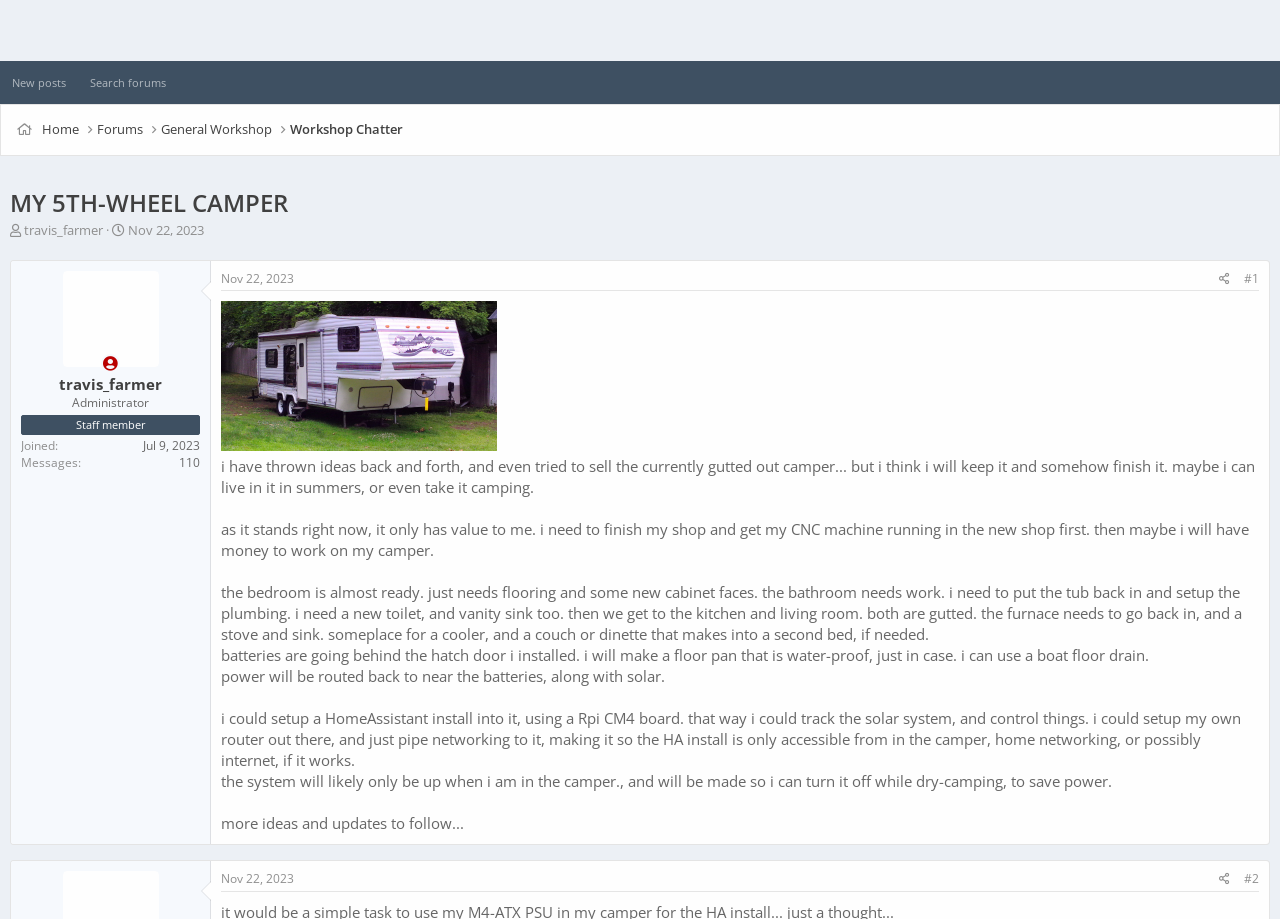Respond concisely with one word or phrase to the following query:
What is the user's goal for the camper?

To make it self-sufficient